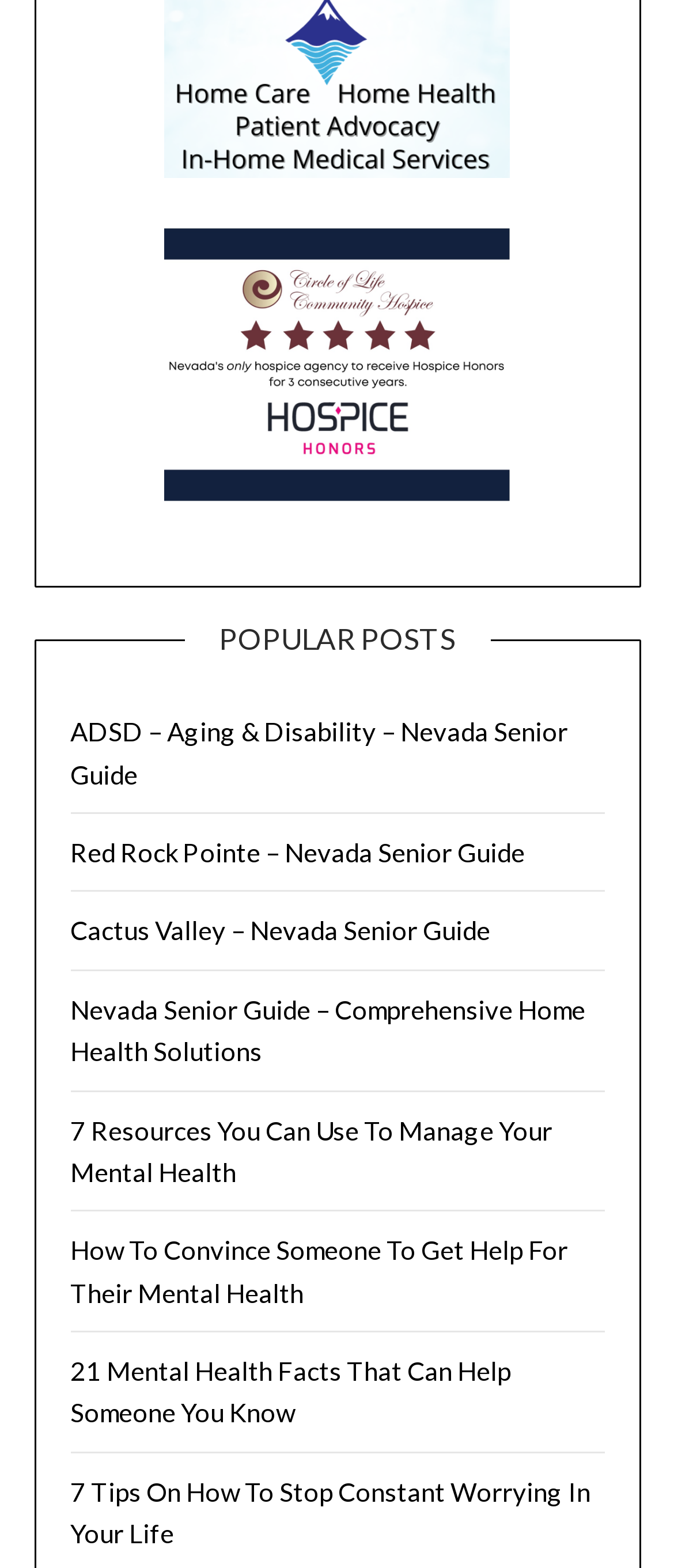Locate the bounding box coordinates of the clickable part needed for the task: "View Circle image".

[0.244, 0.146, 0.756, 0.32]